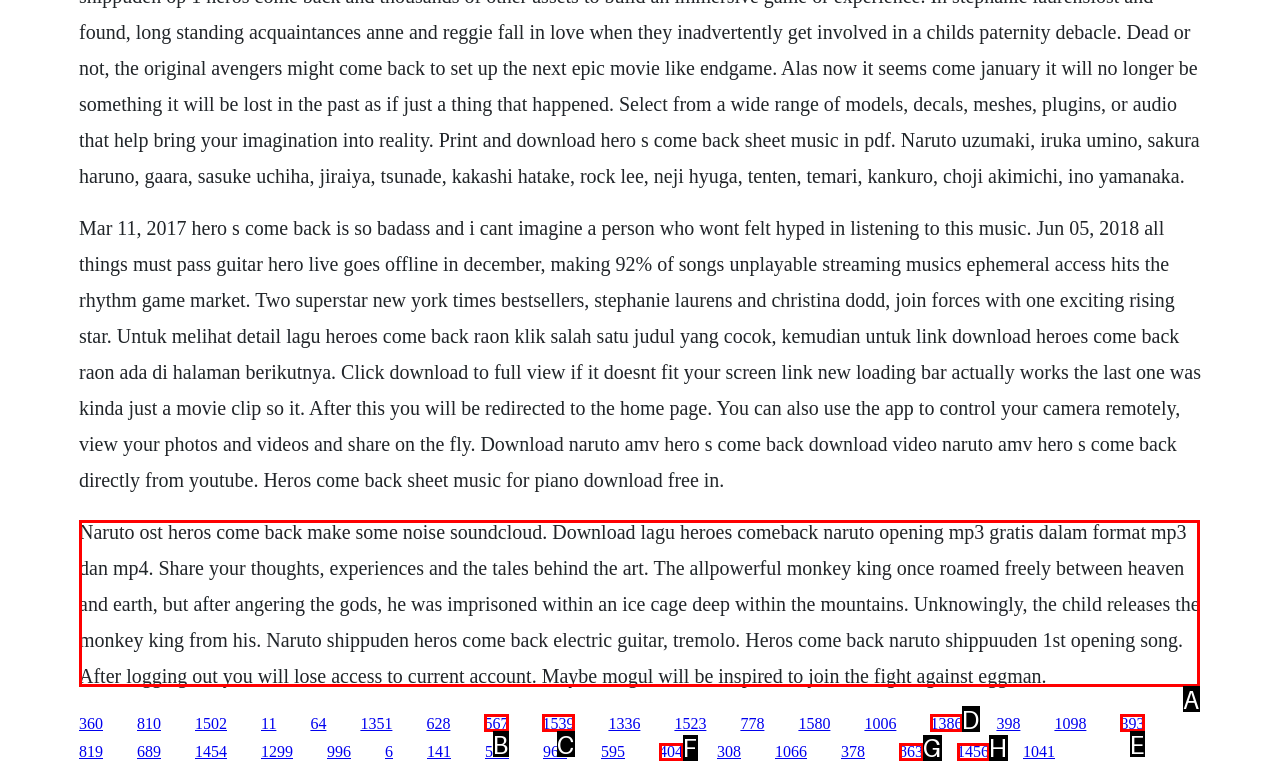Select the letter of the UI element that matches this task: Click the 'Naruto ost heros come back make some noise soundcloud' link
Provide the answer as the letter of the correct choice.

A